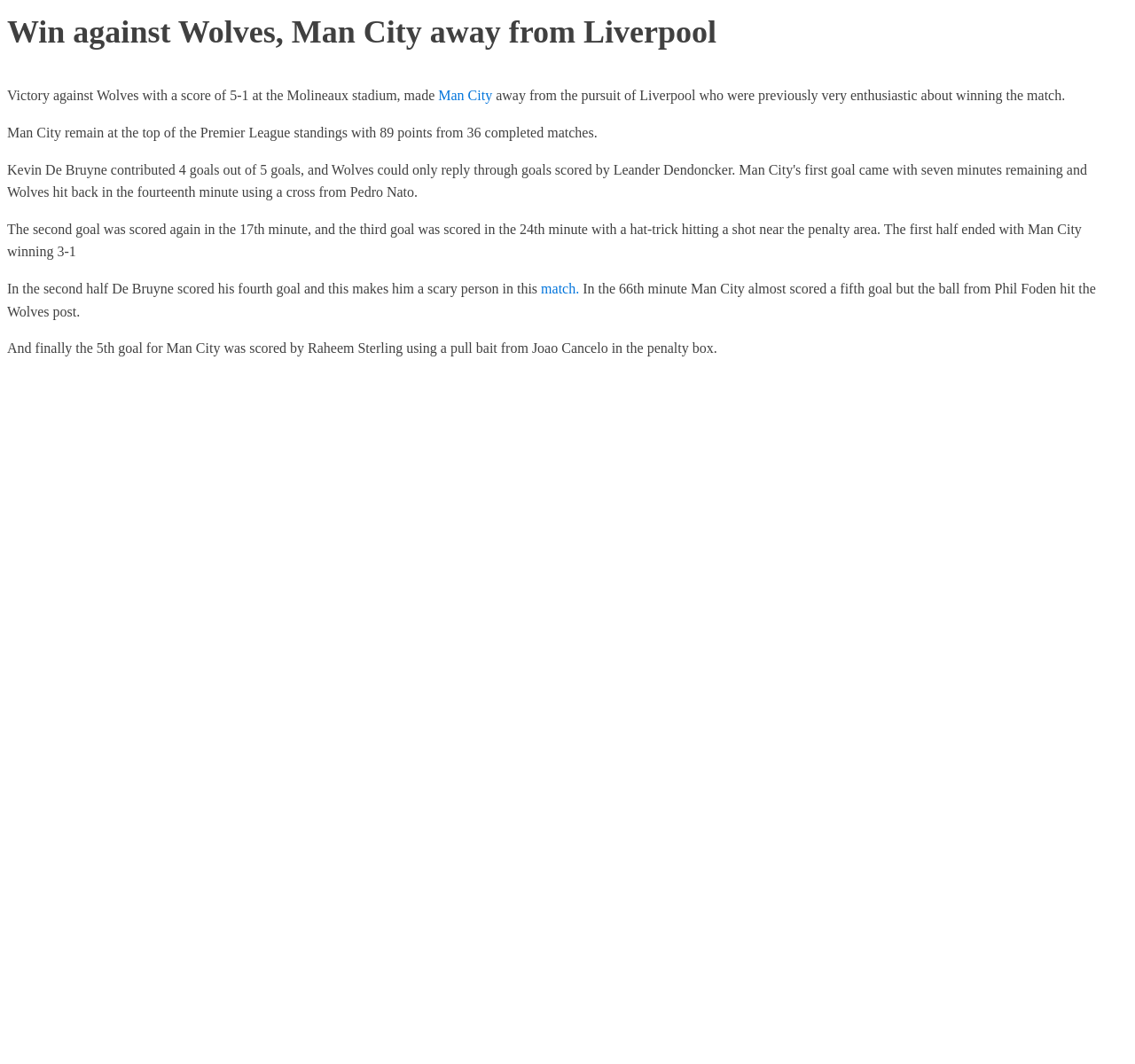Your task is to find and give the main heading text of the webpage.

Win against Wolves, Man City away from Liverpool